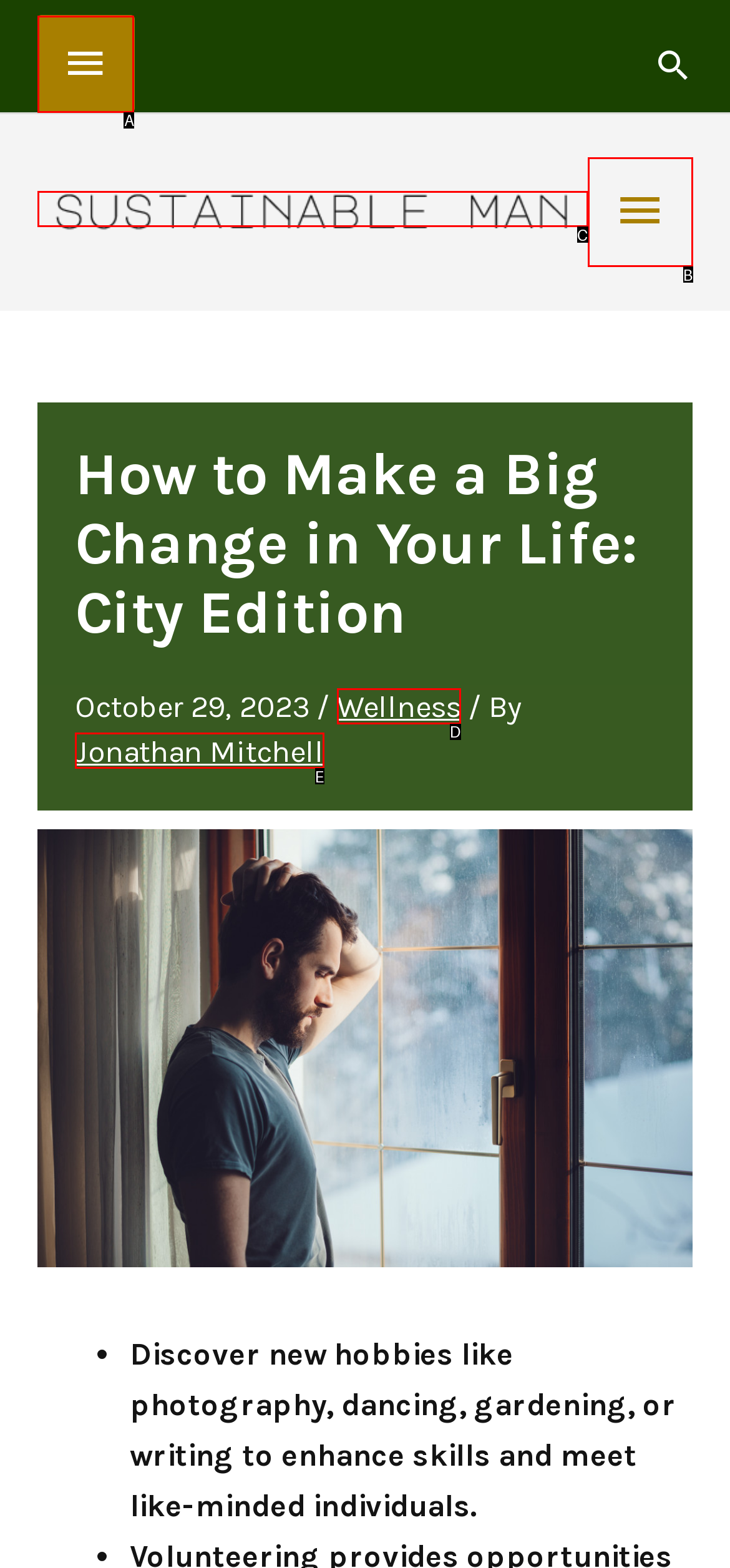From the given choices, determine which HTML element aligns with the description: Wellness Respond with the letter of the appropriate option.

D